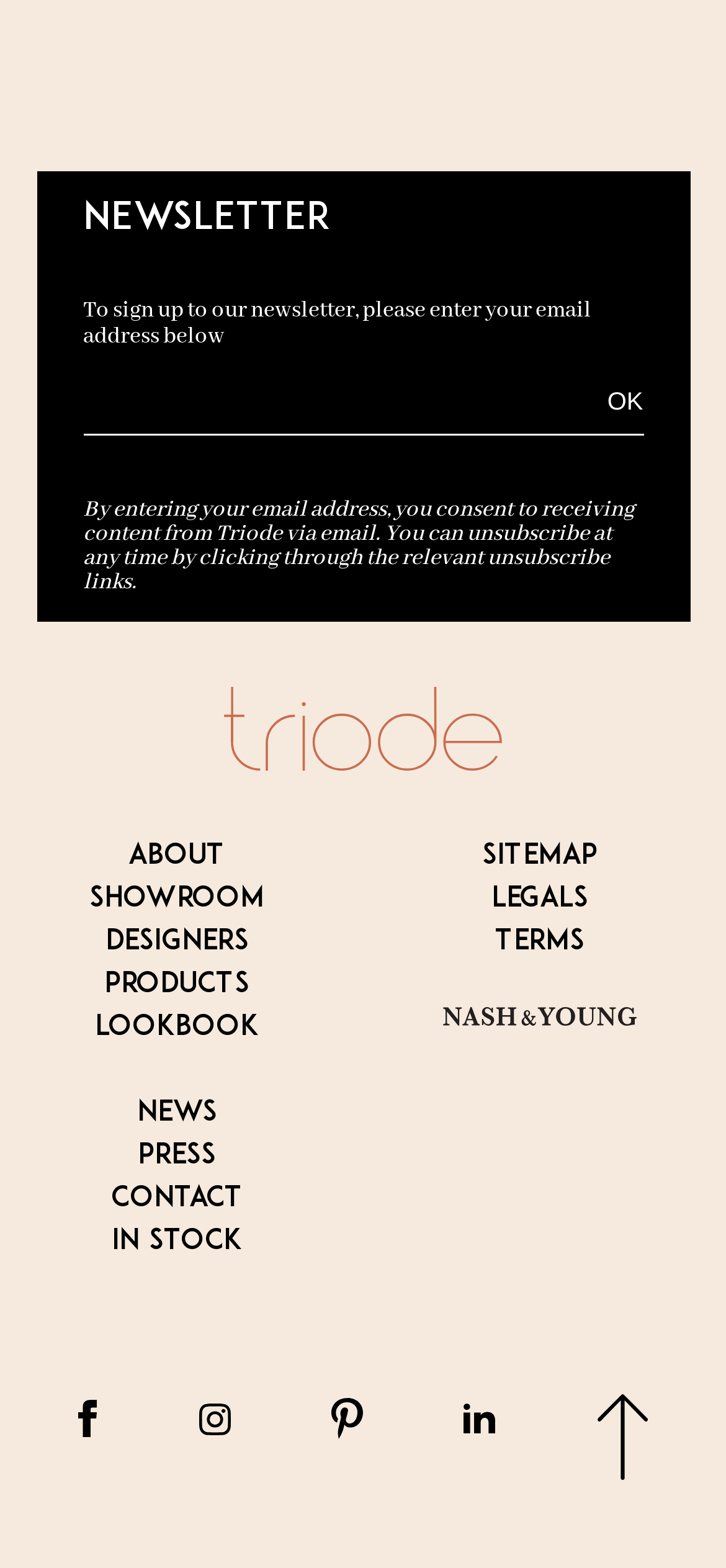What is the last link at the bottom of the webpage?
Craft a detailed and extensive response to the question.

The last link at the bottom of the webpage is 'SITEMAP', which is located at the bottom right corner of the webpage, along with other links such as 'LEGALS' and 'TERMS'.